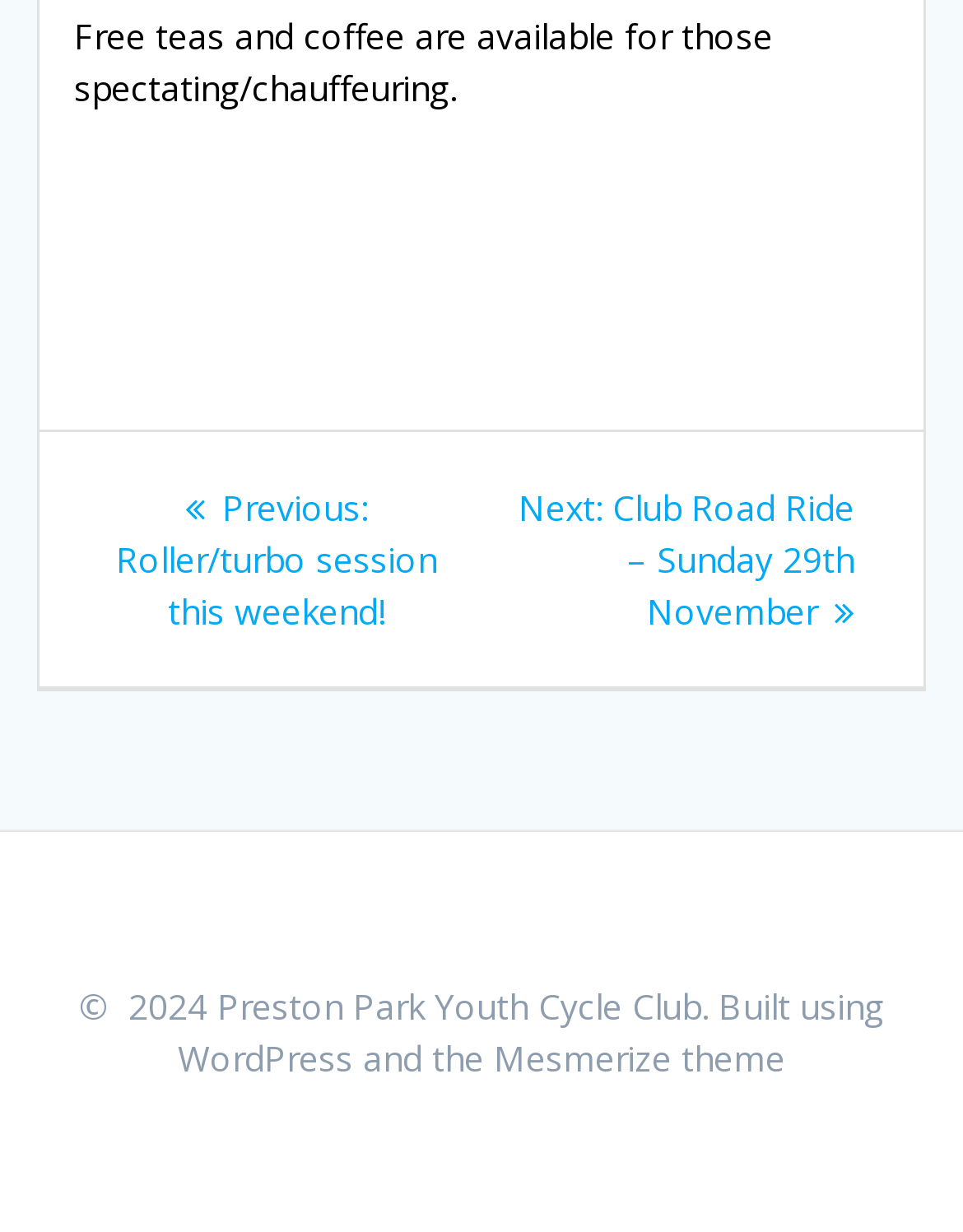What type of club is the website about? Based on the screenshot, please respond with a single word or phrase.

Youth Cycle Club